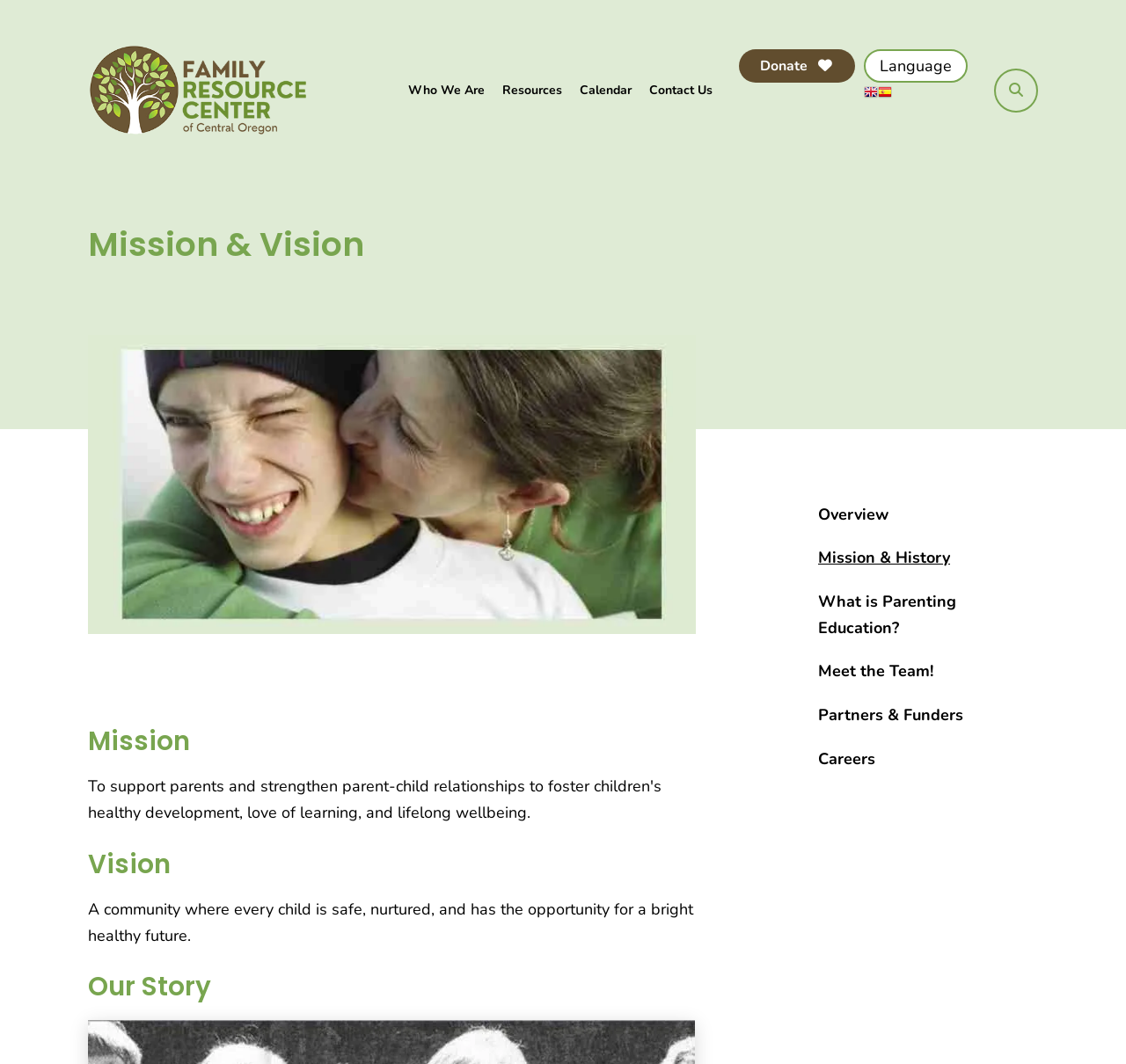Please find the bounding box coordinates of the element's region to be clicked to carry out this instruction: "go to Family Resource Center of Central Oregon homepage".

[0.078, 0.041, 0.273, 0.128]